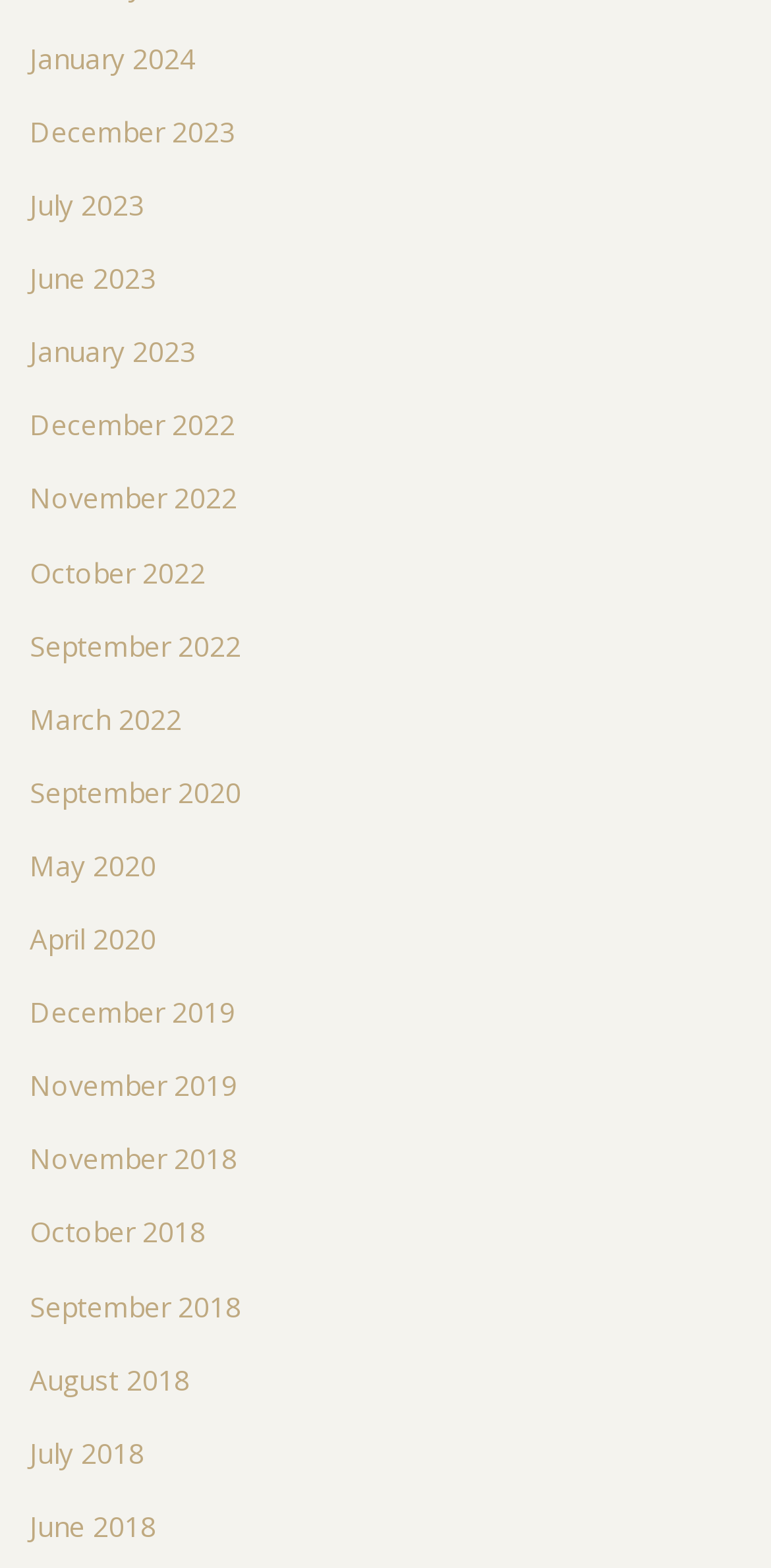What is the time period covered by the links?
Using the details shown in the screenshot, provide a comprehensive answer to the question.

I examined the links on the webpage and noticed that they cover a time period from 2018 to 2024. The earliest month listed is August 2018, and the most recent month listed is January 2024.